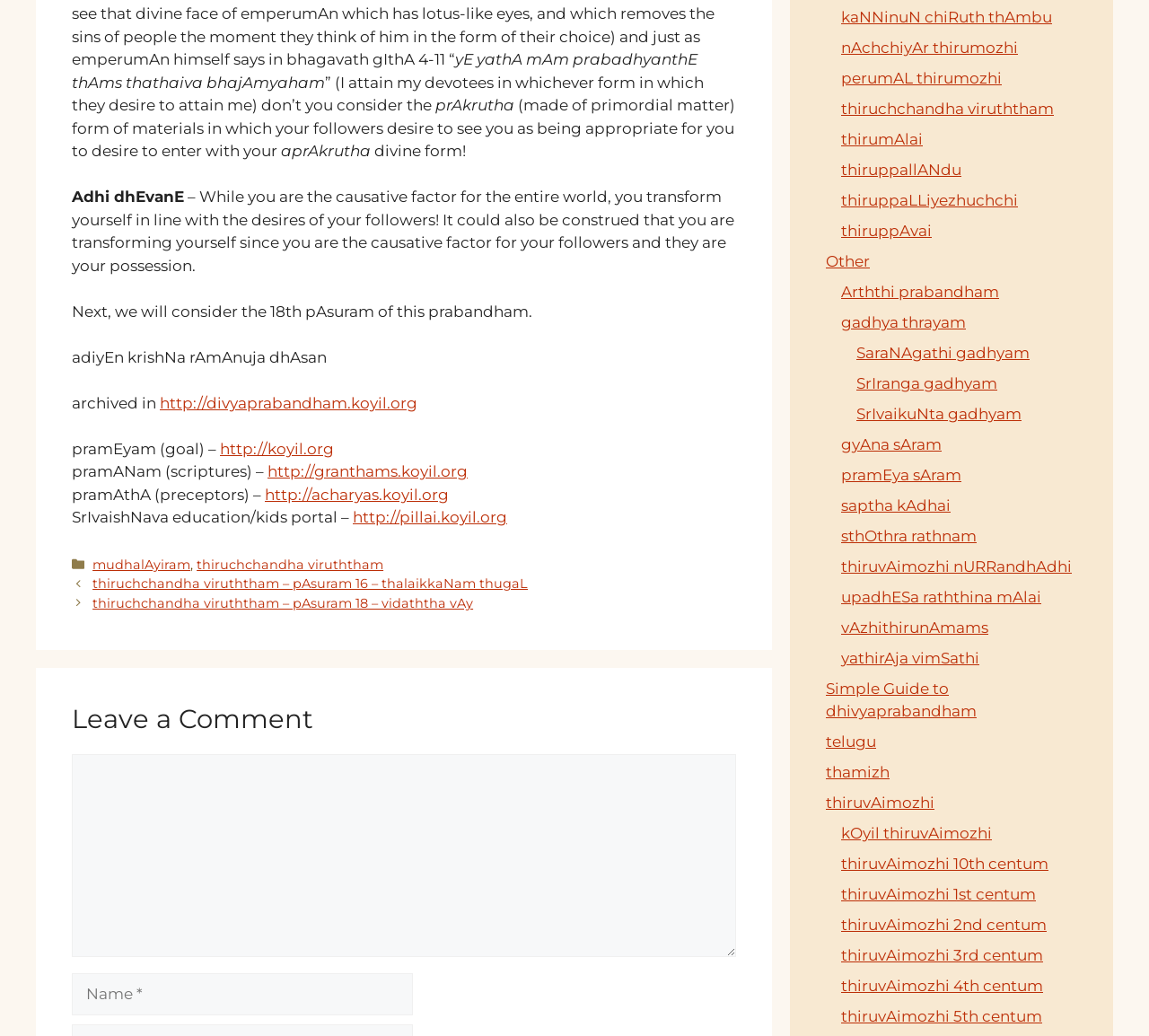What is the purpose of the textbox with label 'Comment'?
Look at the screenshot and respond with a single word or phrase.

To leave a comment